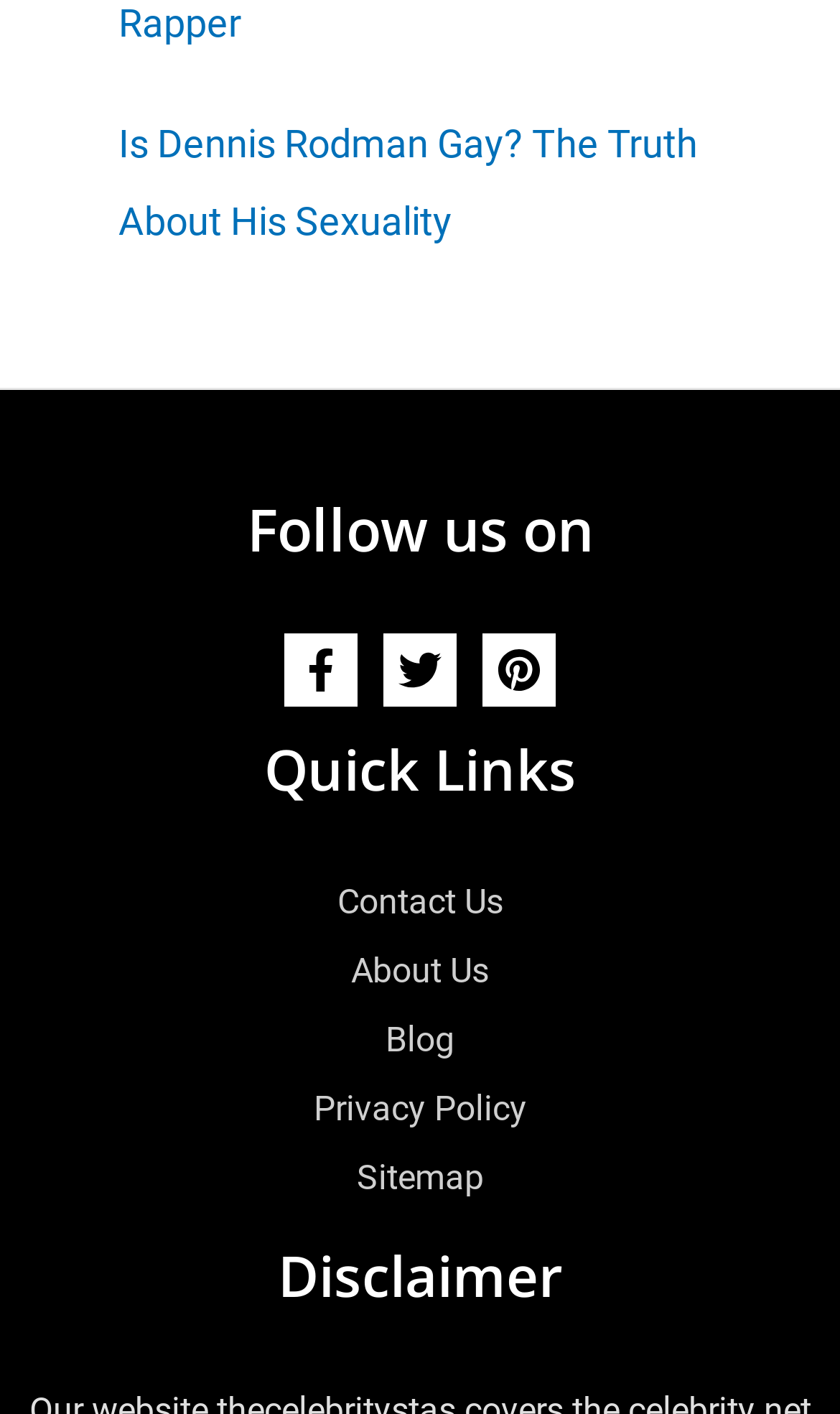Determine the bounding box coordinates for the element that should be clicked to follow this instruction: "Read the Disclaimer". The coordinates should be given as four float numbers between 0 and 1, in the format [left, top, right, bottom].

[0.0, 0.873, 1.0, 0.933]